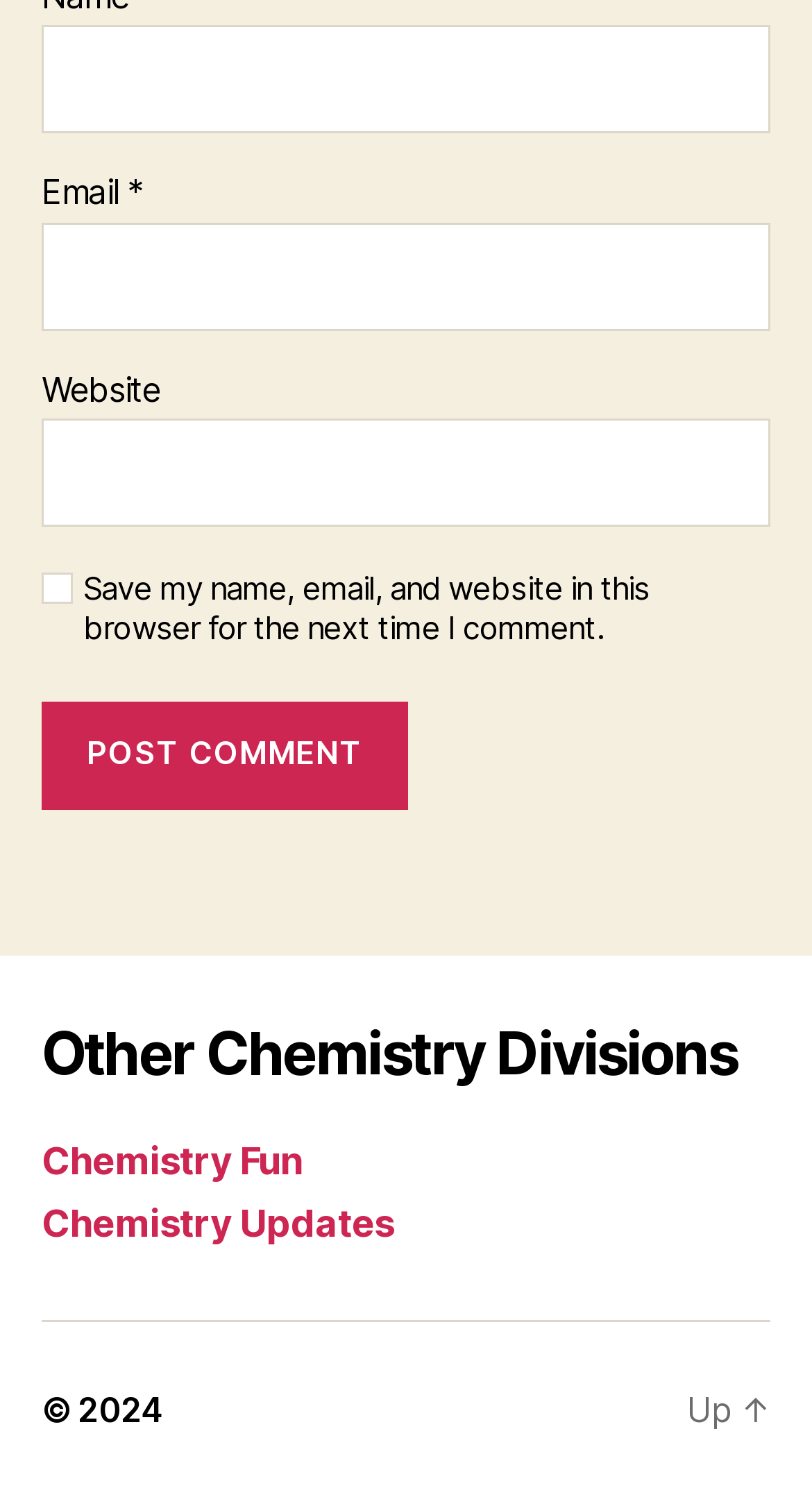What is the text on the button?
Using the image as a reference, give a one-word or short phrase answer.

Post Comment